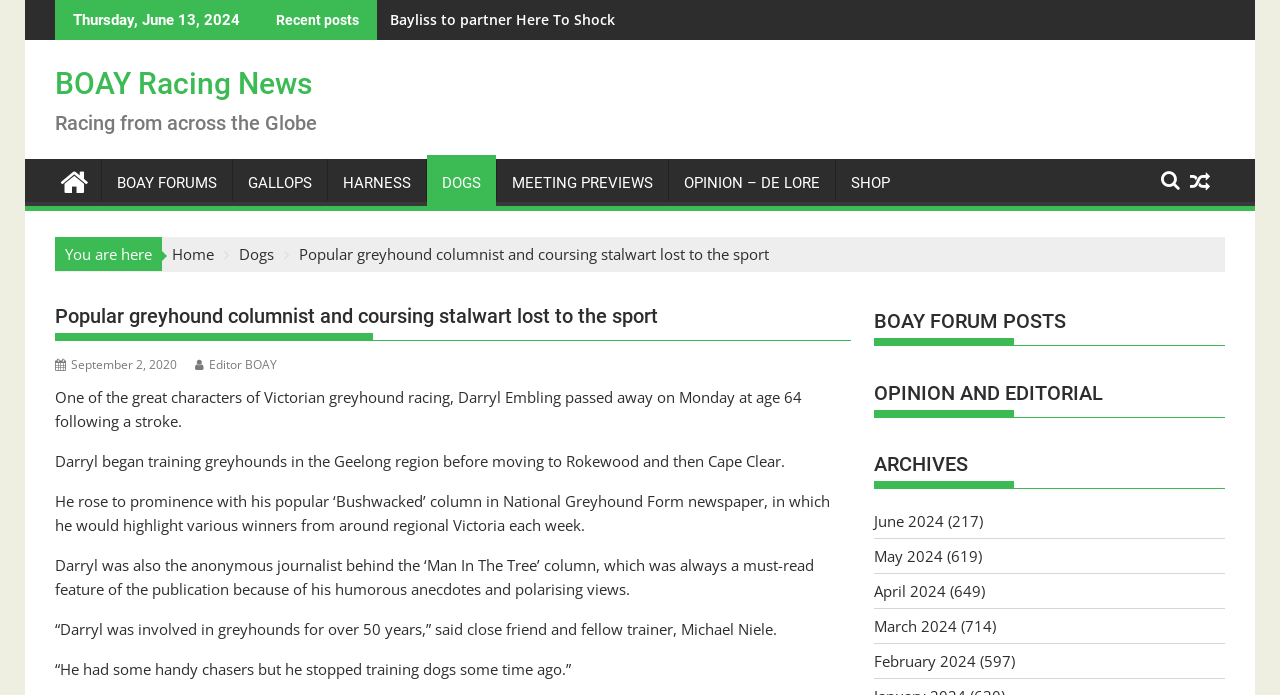Can you find the bounding box coordinates of the area I should click to execute the following instruction: "Go to the 'Dogs' section"?

[0.187, 0.351, 0.214, 0.38]